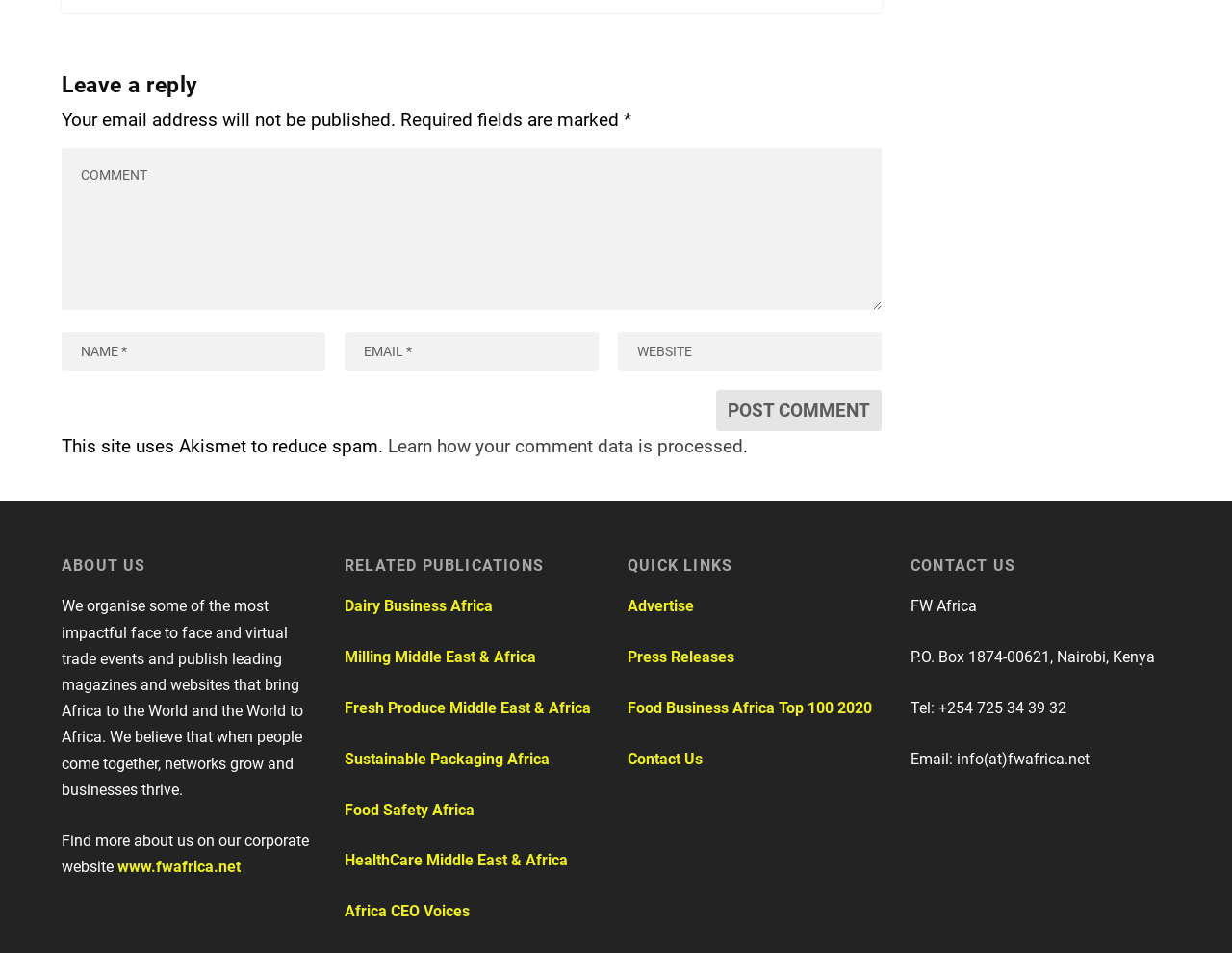Please find the bounding box coordinates of the element's region to be clicked to carry out this instruction: "View the 'Blog' page".

None